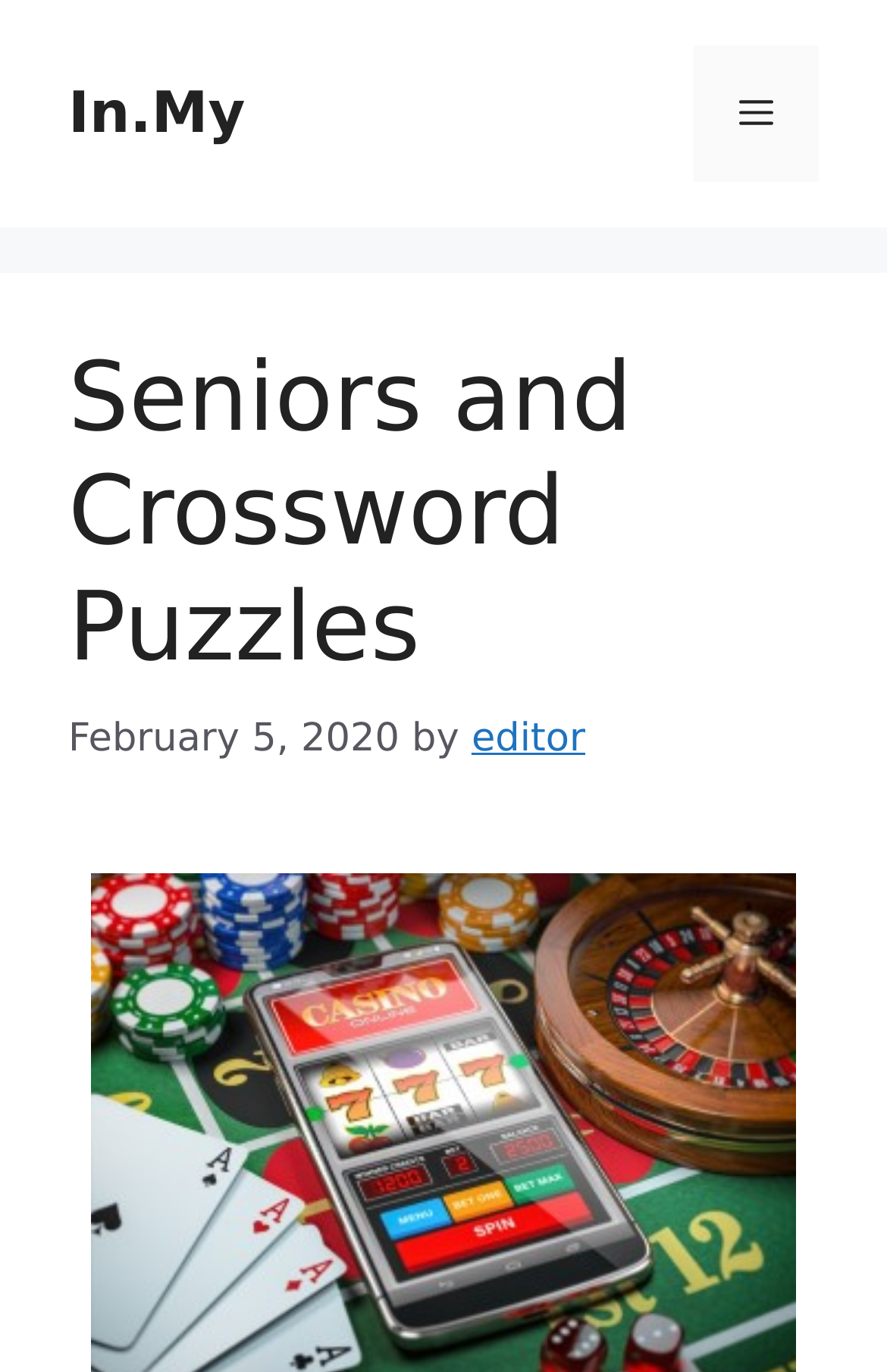Extract the main title from the webpage.

Seniors and Crossword Puzzles